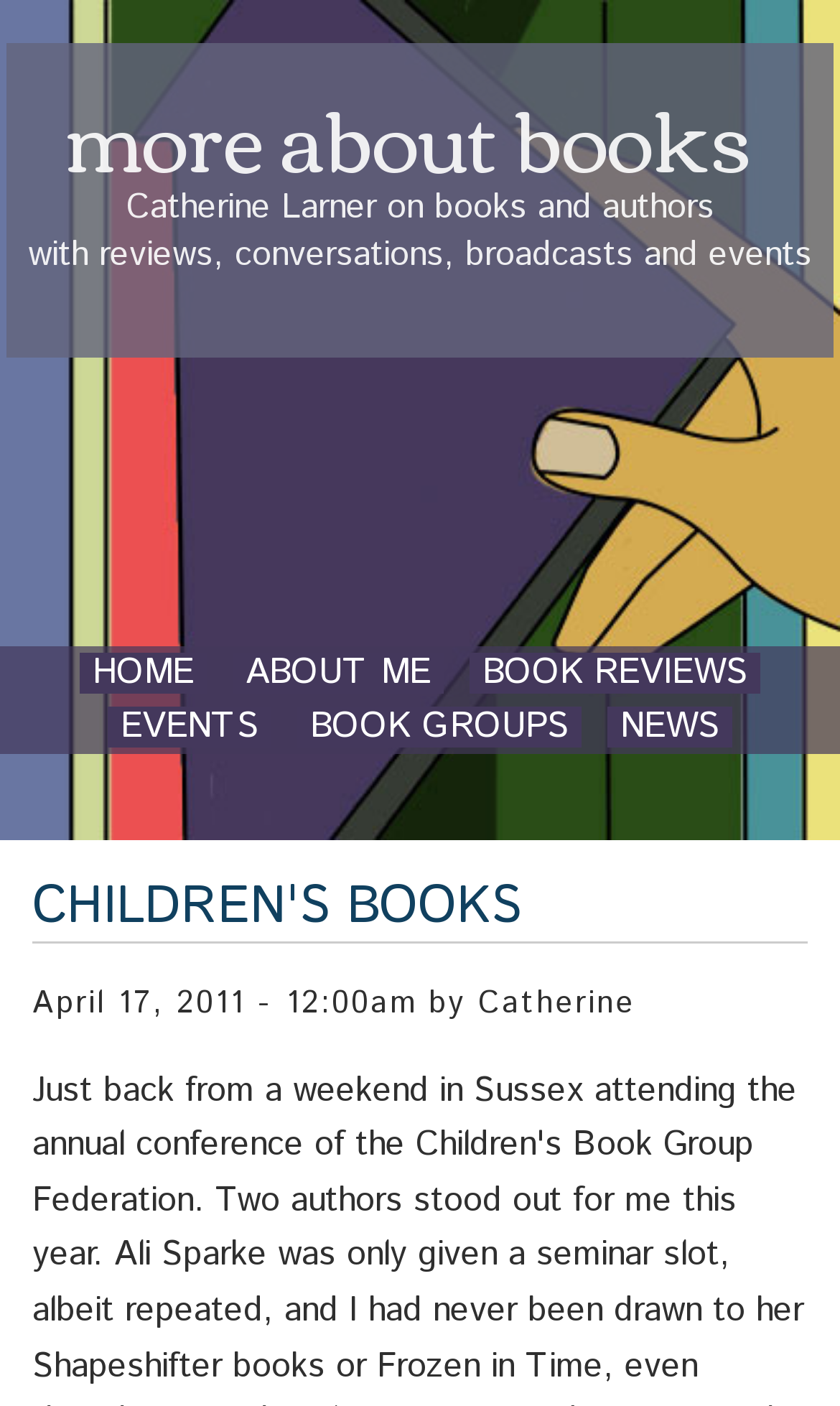How many sections are in the site header?
Refer to the image and answer the question using a single word or phrase.

1